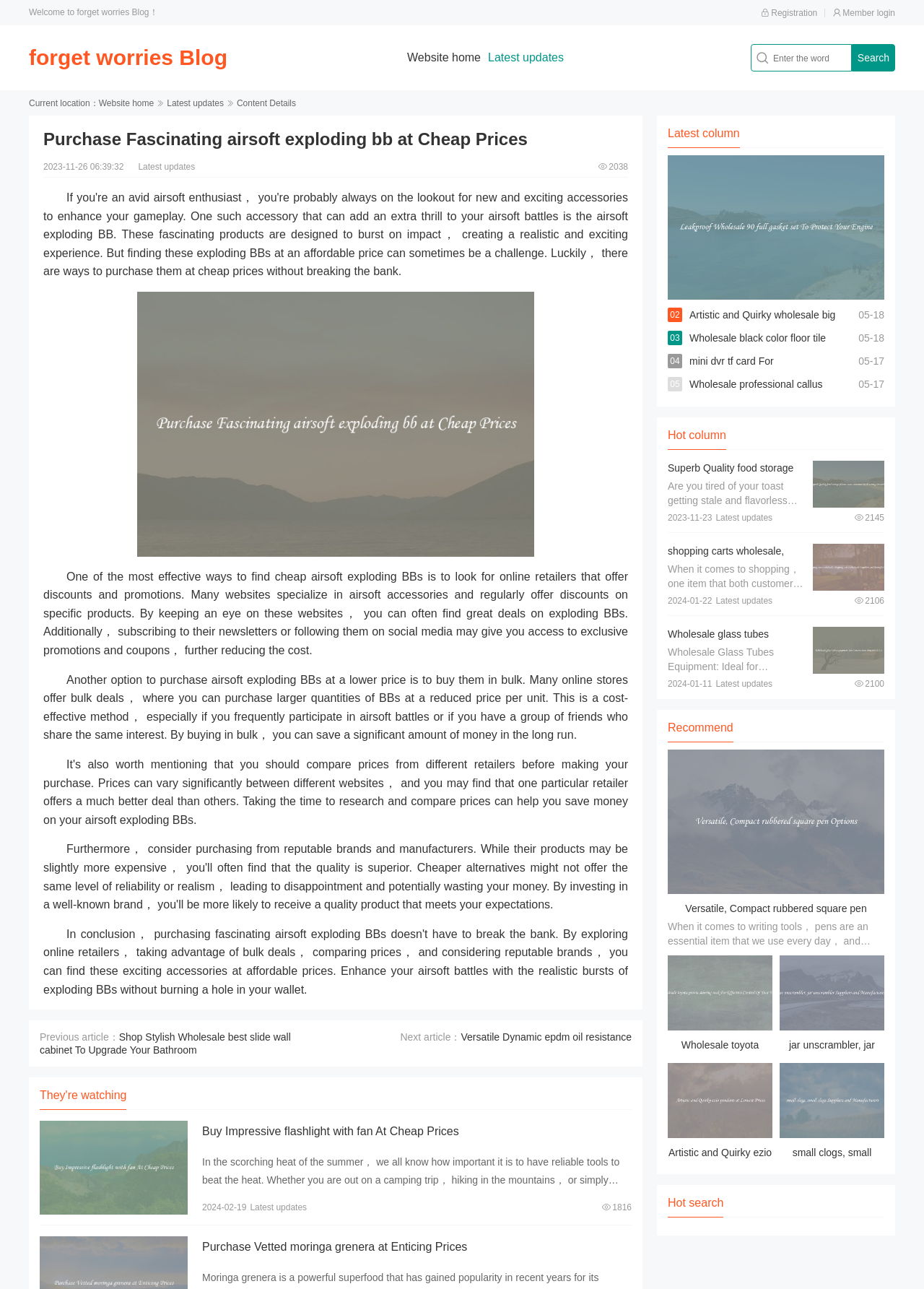What is the date of the latest update?
Based on the screenshot, answer the question with a single word or phrase.

2024-02-19